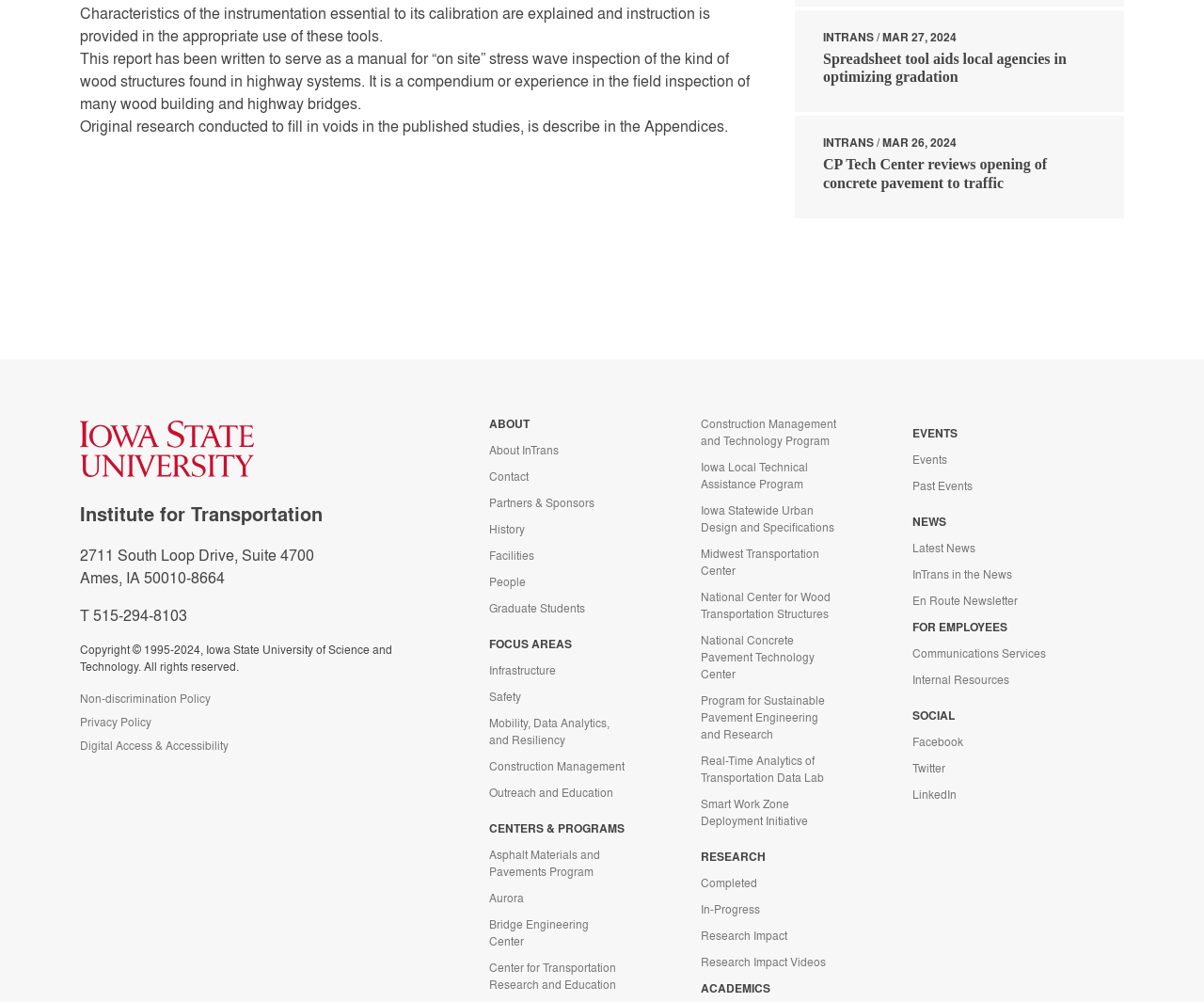For the element described, predict the bounding box coordinates as (top-left x, top-left y, bottom-right x, bottom-right y). All values should be between 0 and 1. Element description: Construction Management and Technology Program

[0.582, 0.415, 0.723, 0.449]